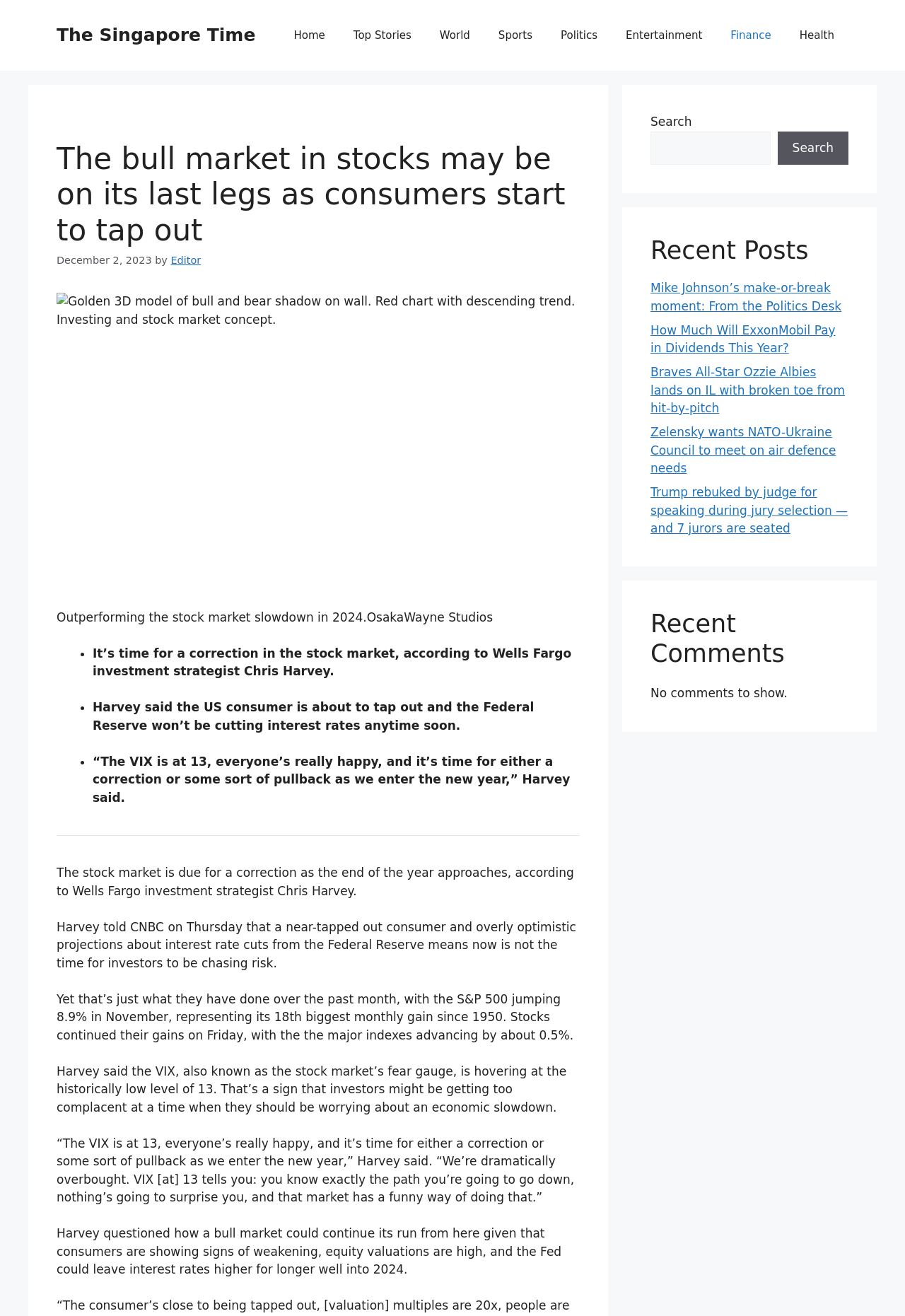What is the name of the image shown in the article?
Provide a one-word or short-phrase answer based on the image.

Golden 3D model of bull and bear shadow on wall